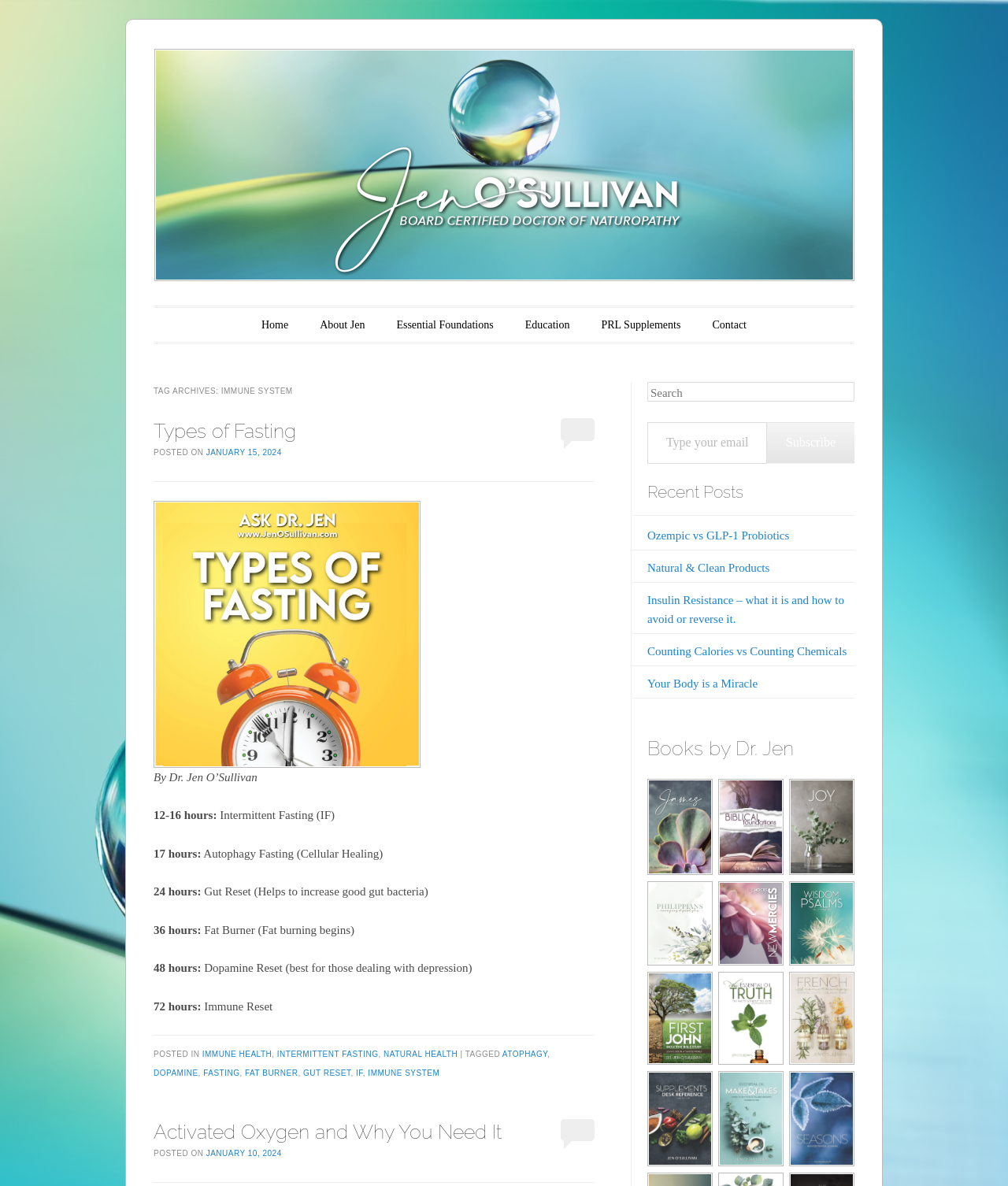Please identify the bounding box coordinates of the element I need to click to follow this instruction: "Subscribe to the newsletter".

[0.761, 0.356, 0.848, 0.391]